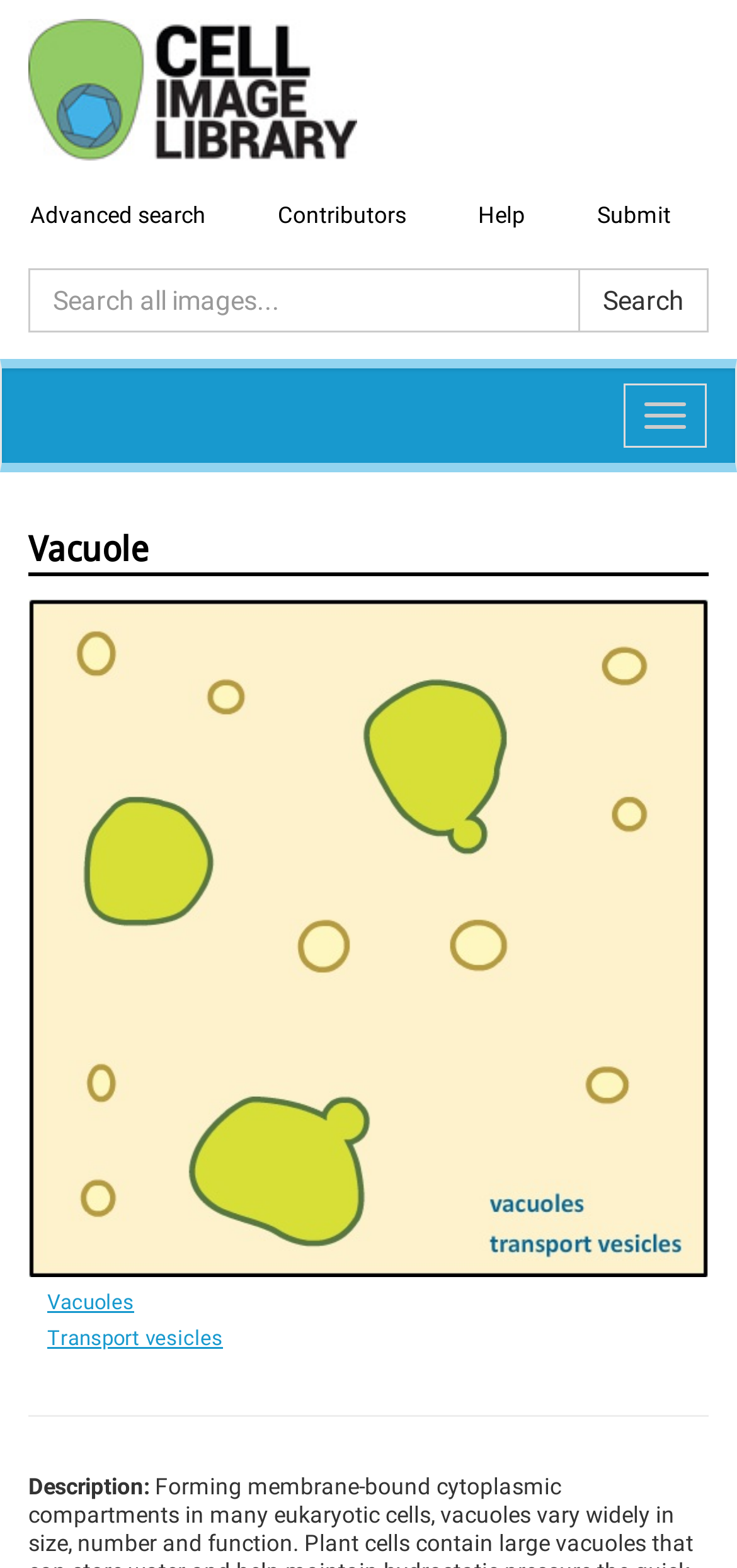For the given element description Contributors, determine the bounding box coordinates of the UI element. The coordinates should follow the format (top-left x, top-left y, bottom-right x, bottom-right y) and be within the range of 0 to 1.

[0.377, 0.113, 0.603, 0.161]